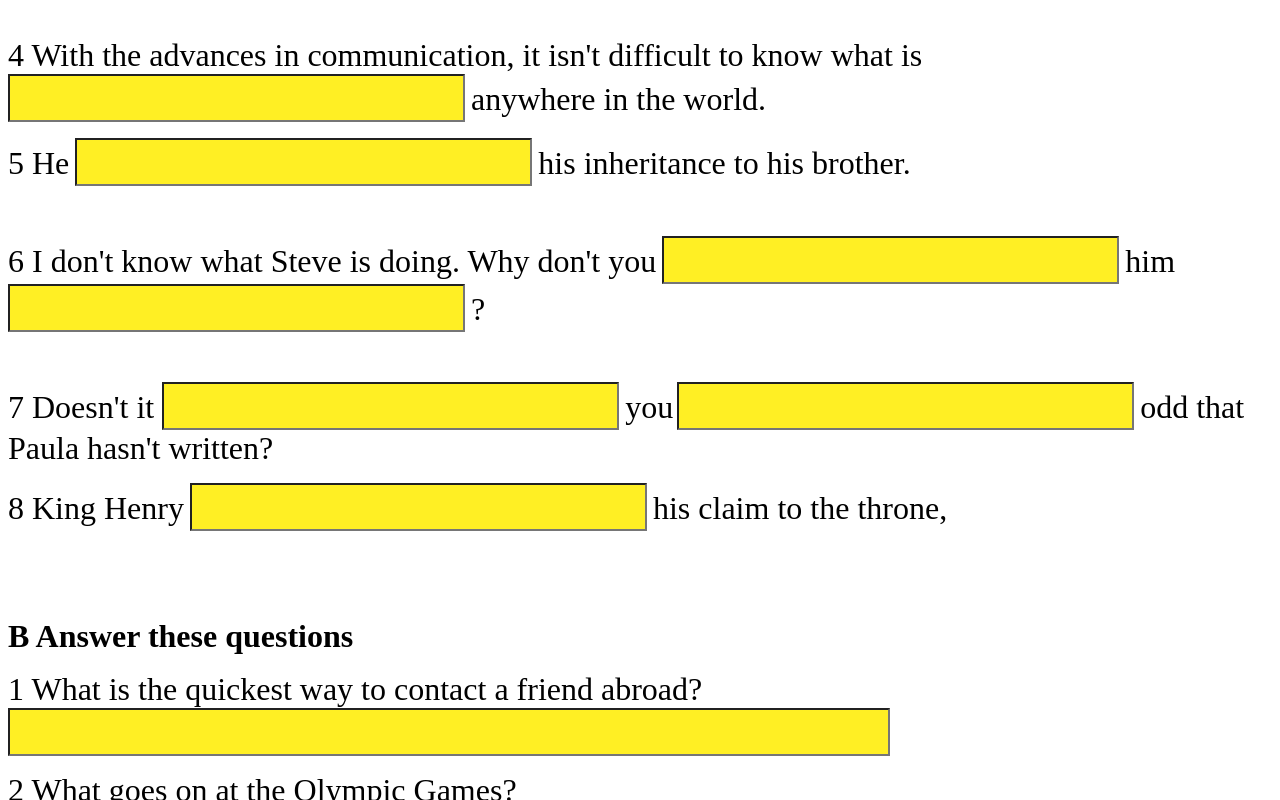Find the bounding box coordinates of the area that needs to be clicked in order to achieve the following instruction: "write in the fifth textbox". The coordinates should be specified as four float numbers between 0 and 1, i.e., [left, top, right, bottom].

[0.127, 0.478, 0.484, 0.538]